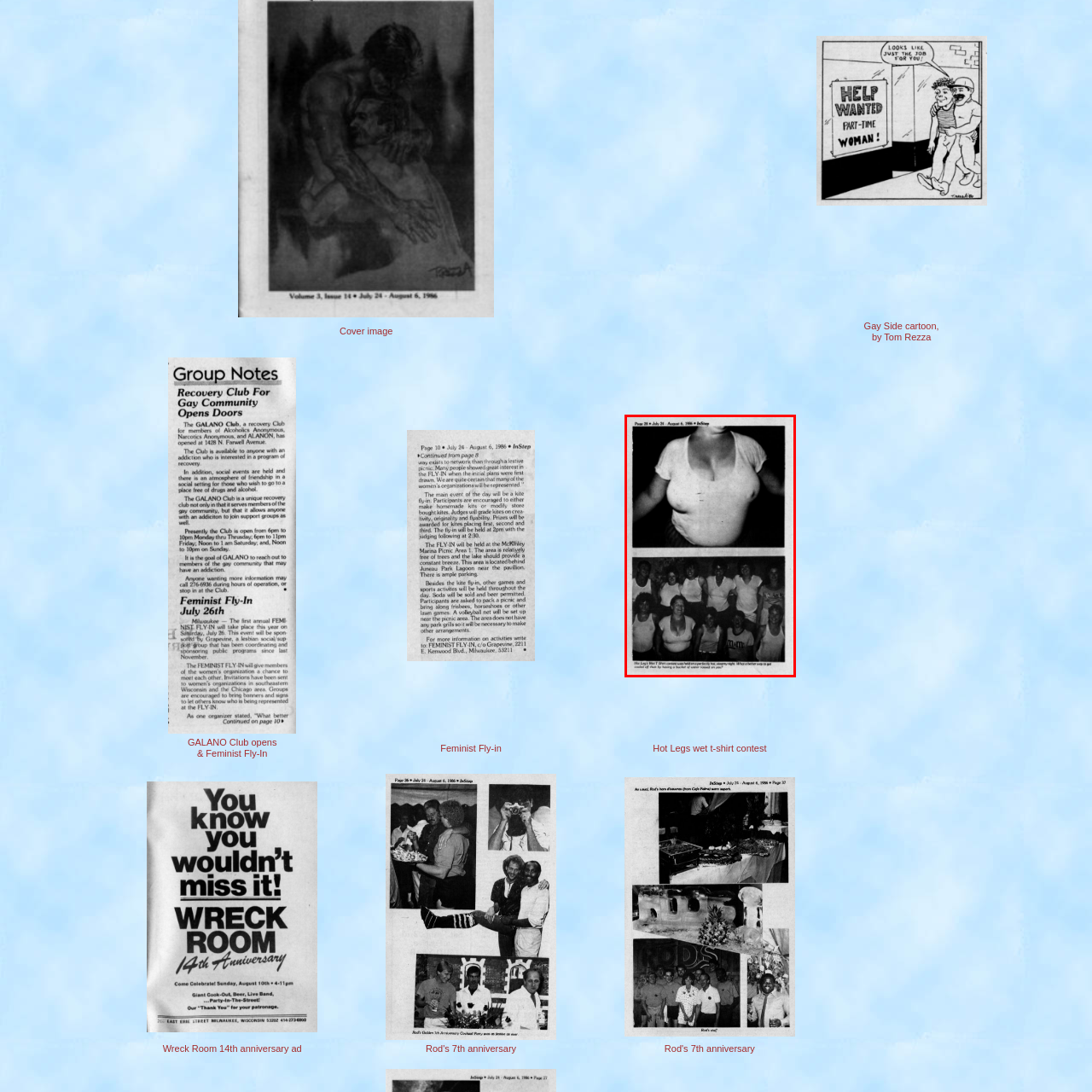What color are the tank tops worn by the women in the group photo?
Observe the part of the image inside the red bounding box and answer the question concisely with one word or a short phrase.

White